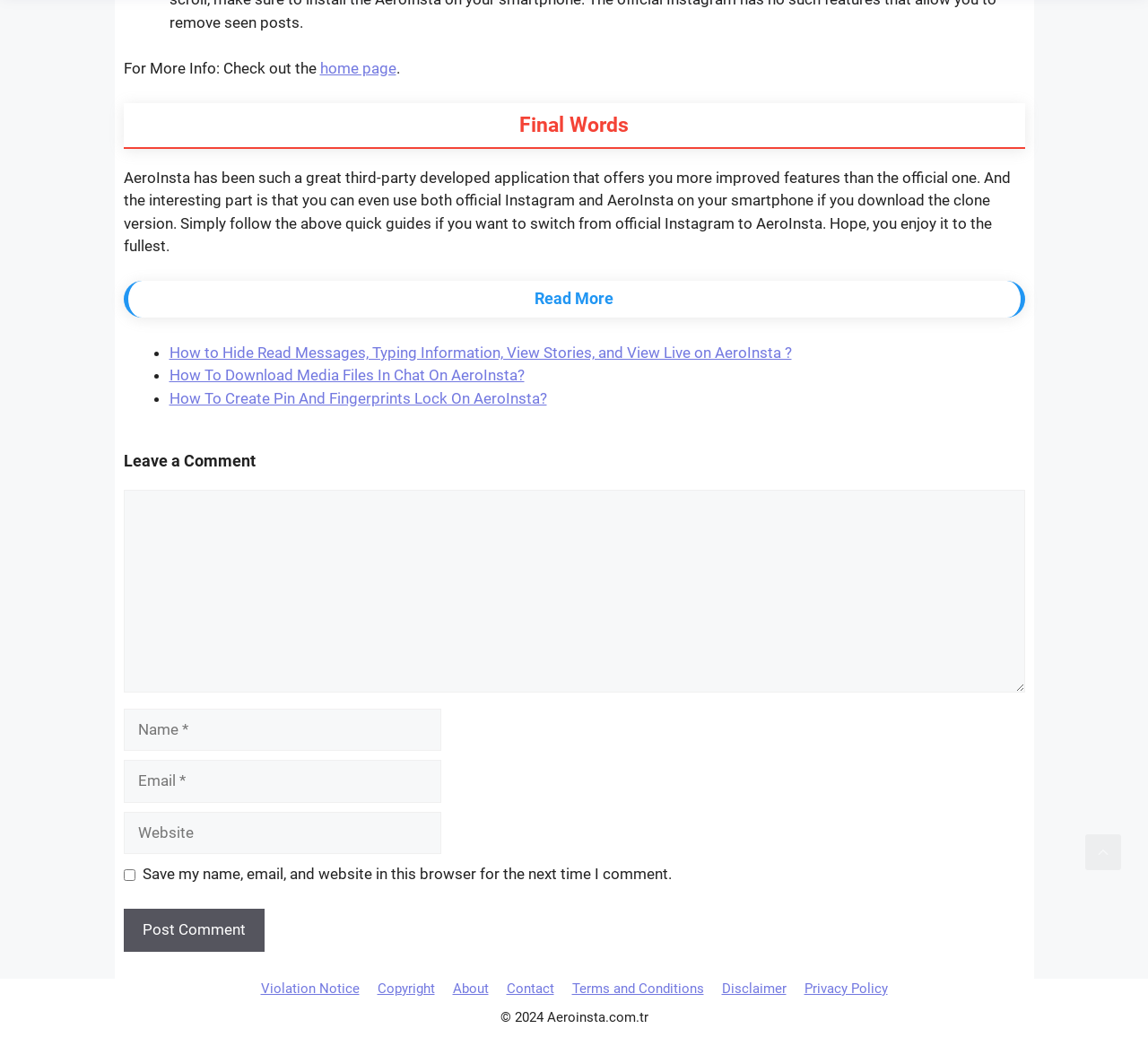Please specify the bounding box coordinates of the element that should be clicked to execute the given instruction: 'Read more about AeroInsta'. Ensure the coordinates are four float numbers between 0 and 1, expressed as [left, top, right, bottom].

[0.466, 0.276, 0.534, 0.294]